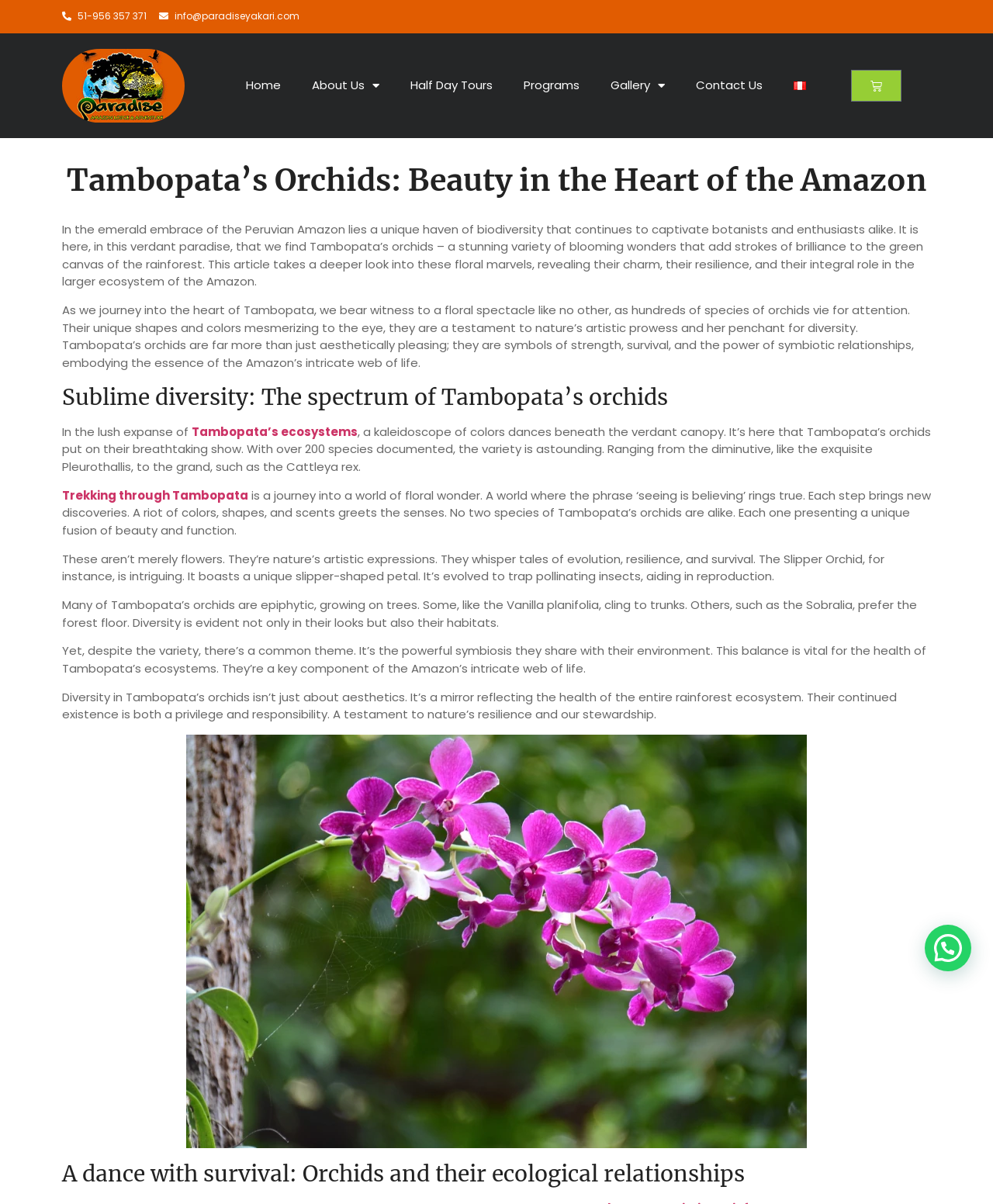Give a short answer using one word or phrase for the question:
What is unique about the Slipper Orchid?

It has a slipper-shaped petal